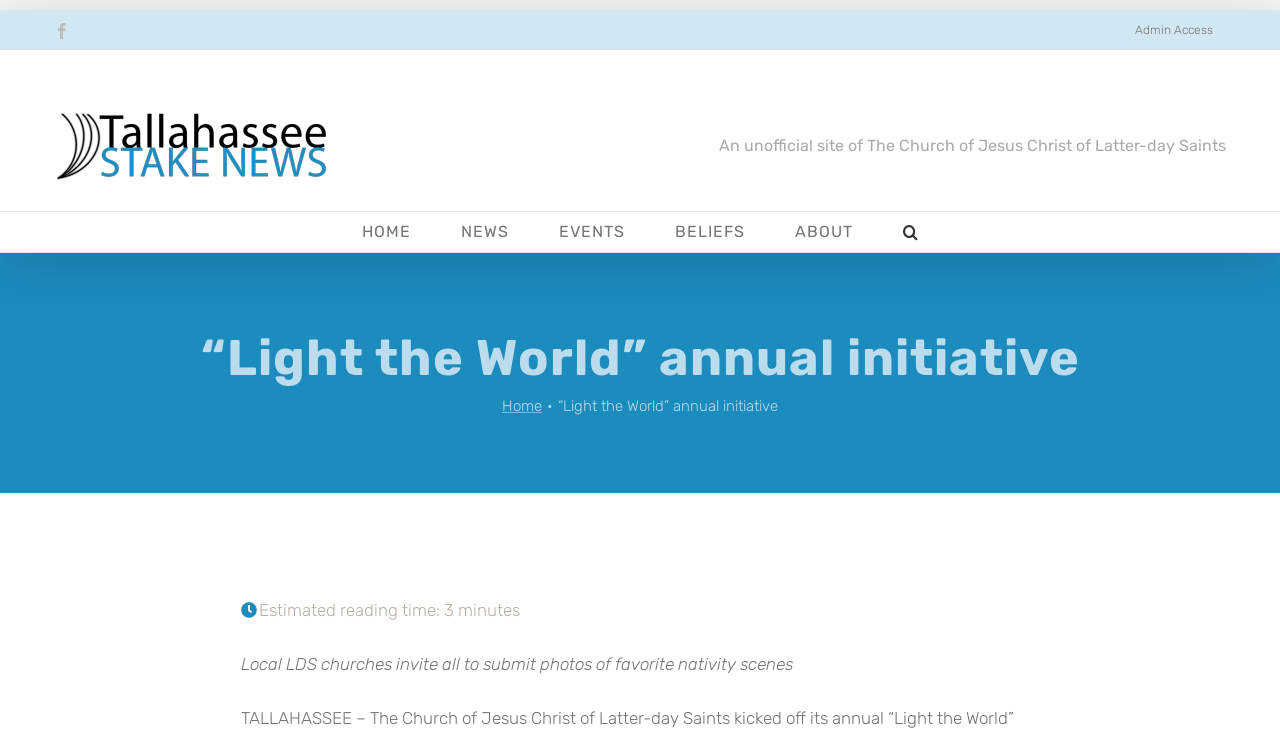Please specify the bounding box coordinates of the clickable section necessary to execute the following command: "Go to Admin Access".

[0.876, 0.014, 0.958, 0.066]